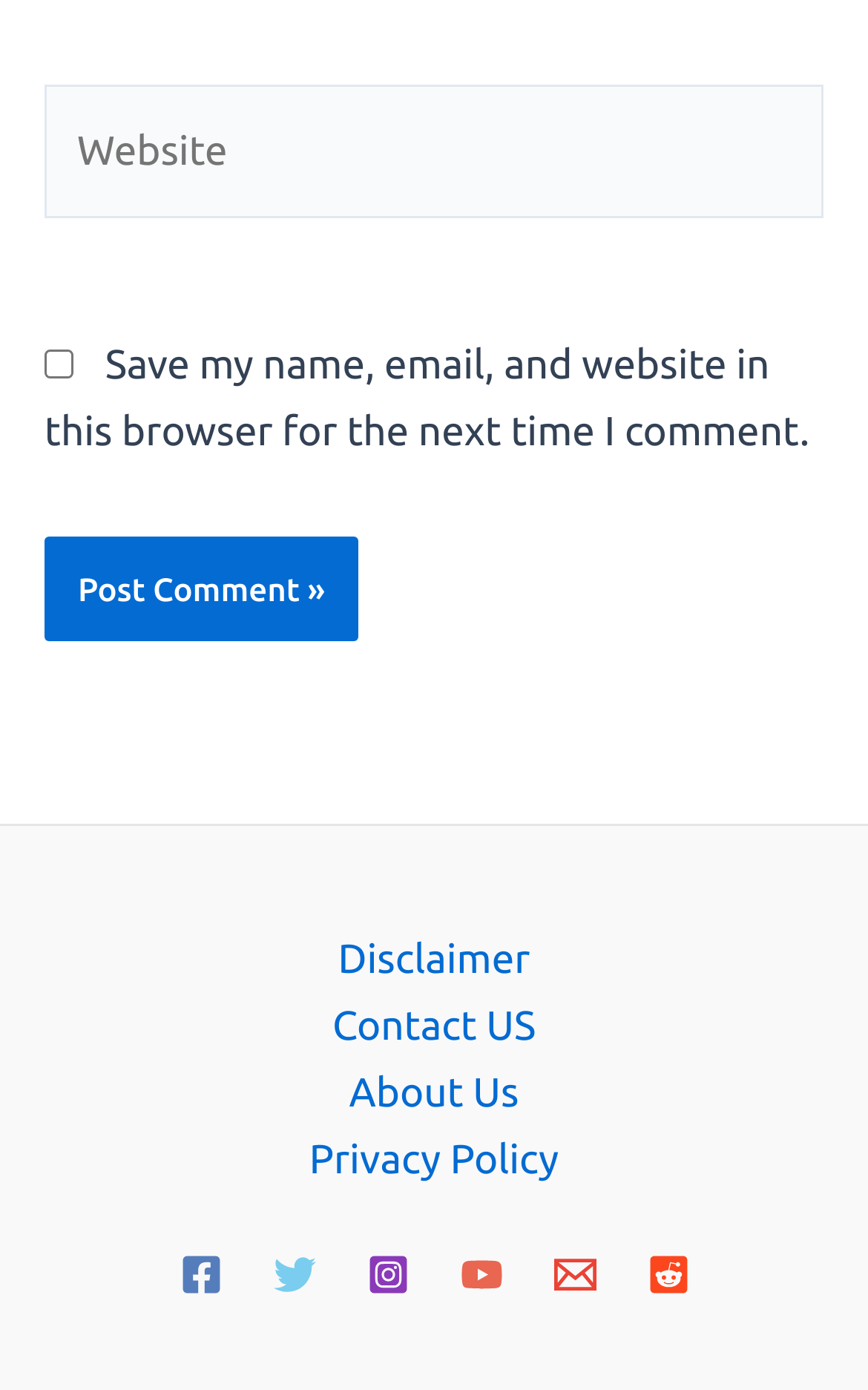Please find the bounding box coordinates of the element's region to be clicked to carry out this instruction: "Post a comment".

[0.051, 0.385, 0.413, 0.461]